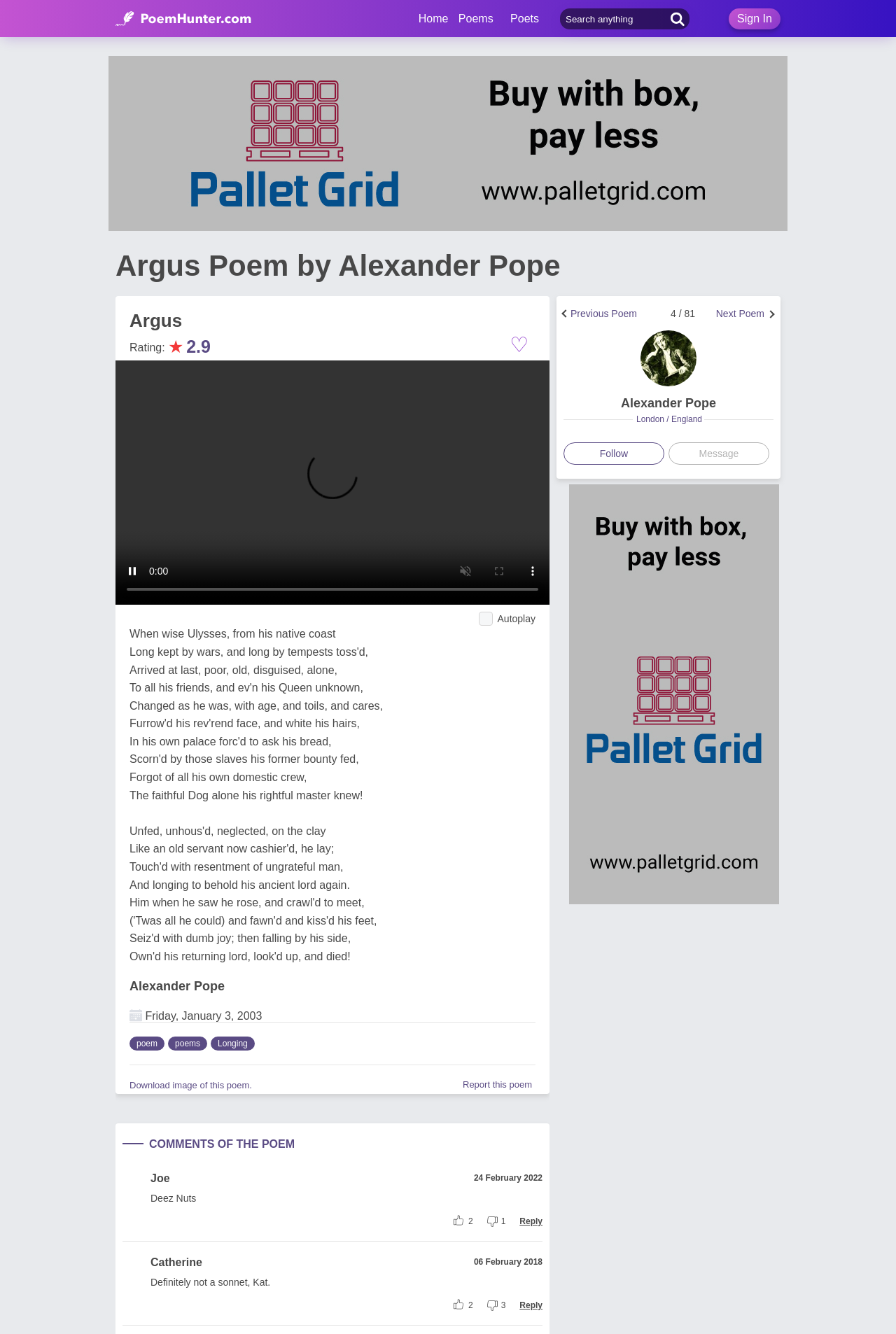Please identify the bounding box coordinates of the element that needs to be clicked to perform the following instruction: "Read the poem 'Argus' by Alexander Pope".

[0.129, 0.186, 0.871, 0.213]